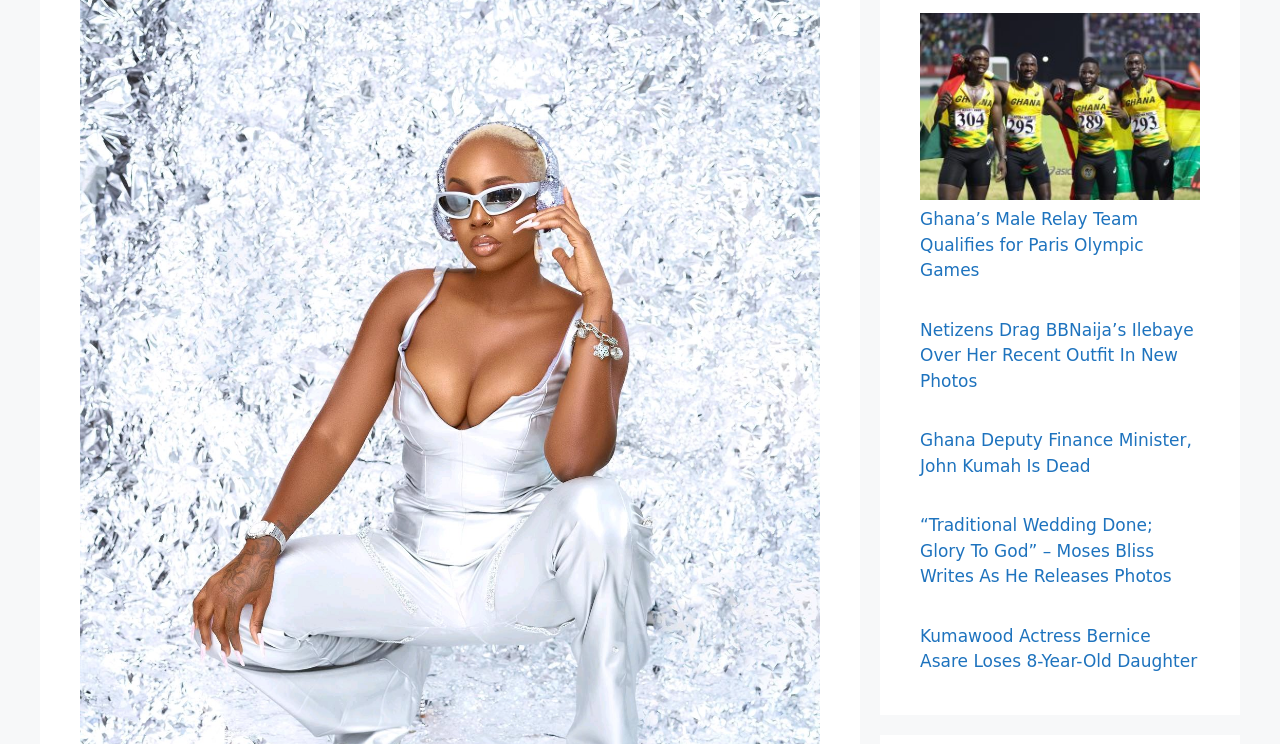Please provide a detailed answer to the question below based on the screenshot: 
How many articles are displayed on this page?

There are six link elements with different article titles, which suggests that there are six articles displayed on this page.